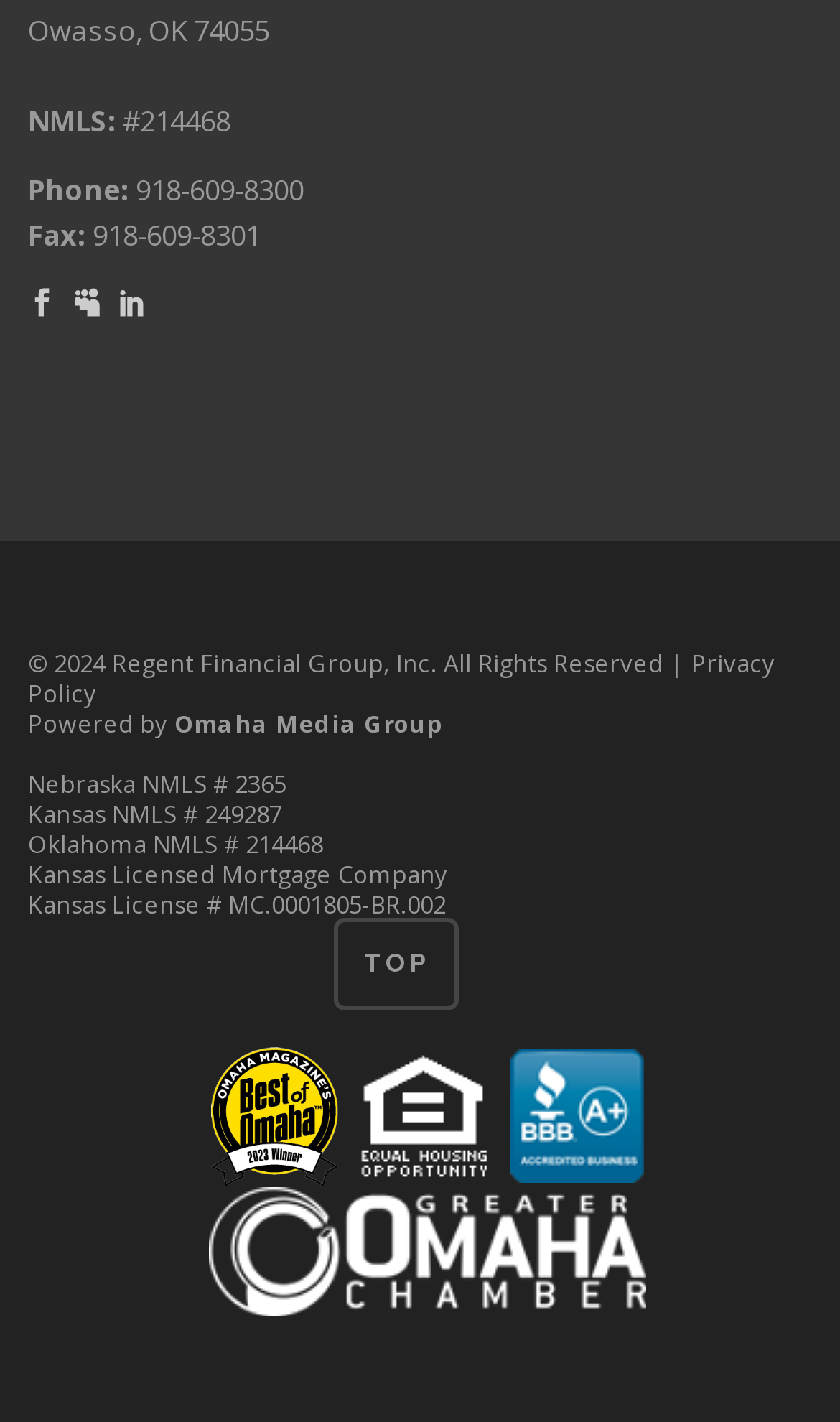Could you specify the bounding box coordinates for the clickable section to complete the following instruction: "Call the phone number"?

[0.162, 0.12, 0.362, 0.147]